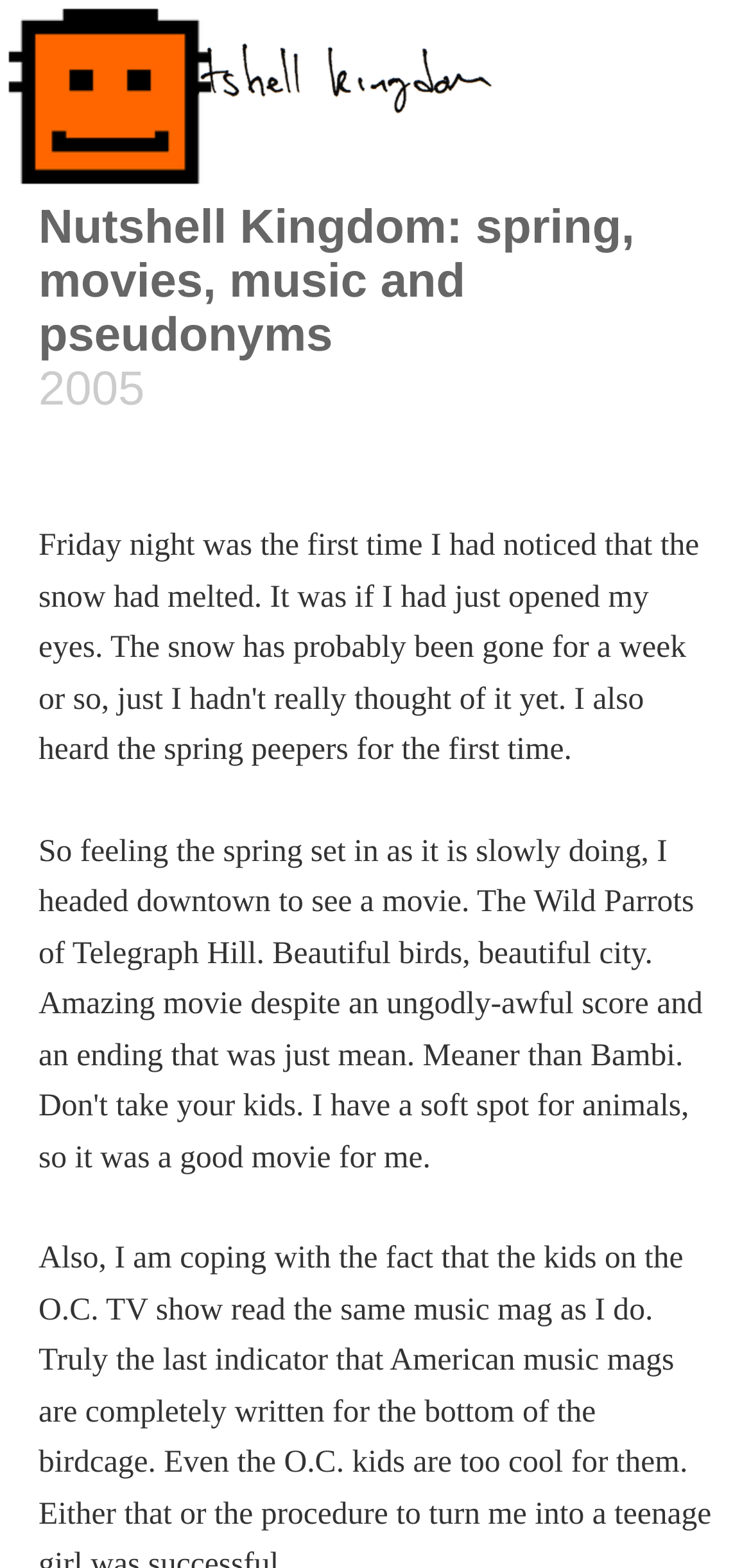Bounding box coordinates are specified in the format (top-left x, top-left y, bottom-right x, bottom-right y). All values are floating point numbers bounded between 0 and 1. Please provide the bounding box coordinate of the region this sentence describes: alt="HOME"

[0.0, 0.104, 0.296, 0.128]